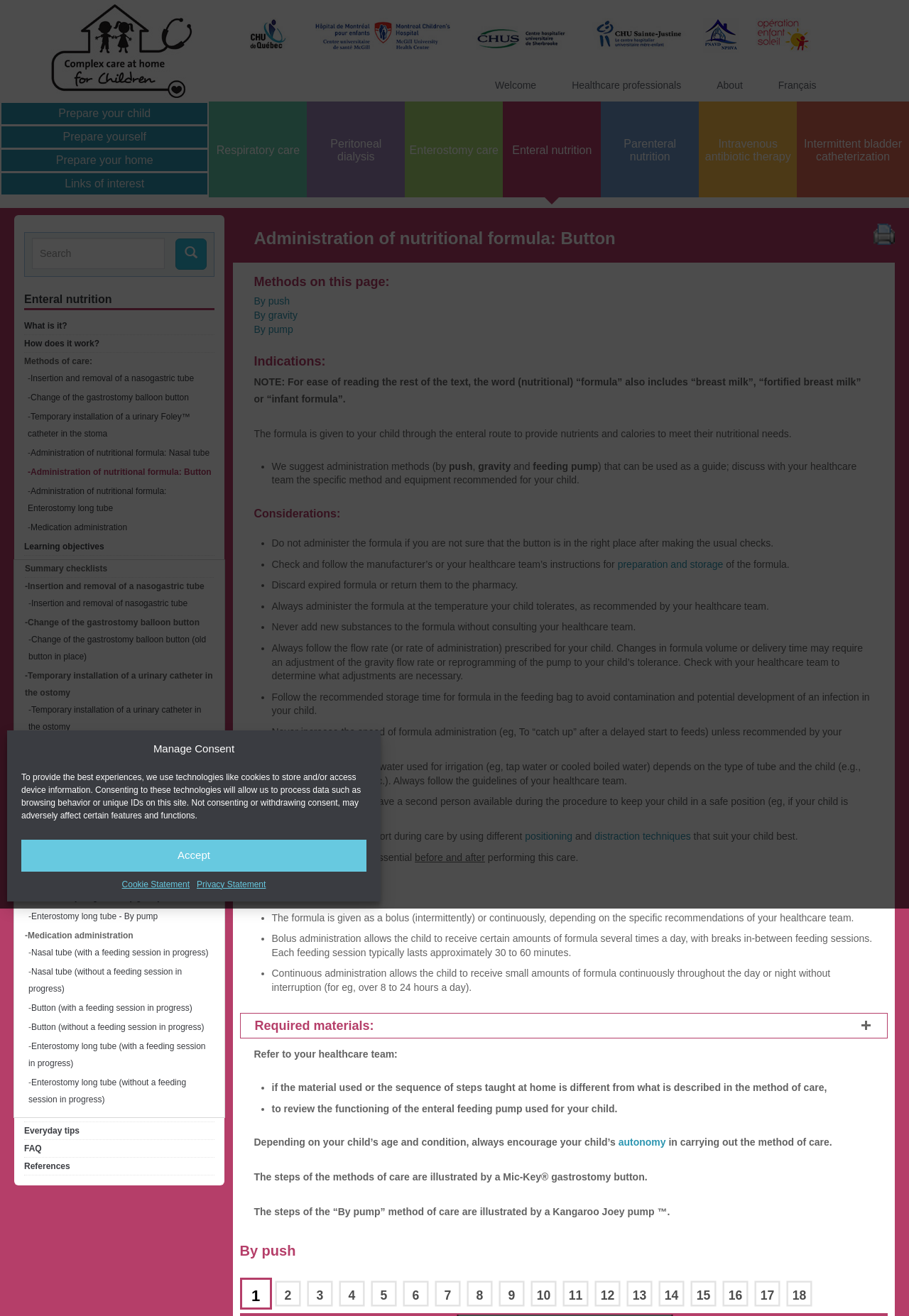Give an extensive and precise description of the webpage.

This webpage is about complex care at home for children, specifically focusing on administration of nutritional formula. At the top, there is a dialog box for managing consent, with a button to accept and links to cookie and privacy statements. Below this, there is a header section with links to various pages, including "Welcome", "Healthcare professionals", "About", and "Français".

The main content area is divided into several sections. On the left side, there are links to different topics, such as "Prepare your child", "Prepare yourself", "Prepare your home", and "Links of interest". Below these links, there are more specific links to topics like "Respiratory care", "Peritoneal dialysis", and "Enteral nutrition".

On the right side, there is a search box with a button to submit the search query. Below this, there is a section titled "Methods of care", which lists various methods, including "Insertion and removal of a nasogastric tube", "Change of the gastrostomy balloon button", and "Administration of nutritional formula". Each of these methods has multiple links to more specific topics, such as "Nasal tube - By push" and "Button - By gravity".

Further down the page, there are sections titled "Summary checklists" and "Learning objectives", with links to specific topics and checklists. The page also has links to "Everyday tips", "FAQ", and "References" at the bottom.

Throughout the page, there are multiple images, but they do not have descriptive text. The overall layout is organized, with clear headings and concise text, making it easy to navigate and find specific information.